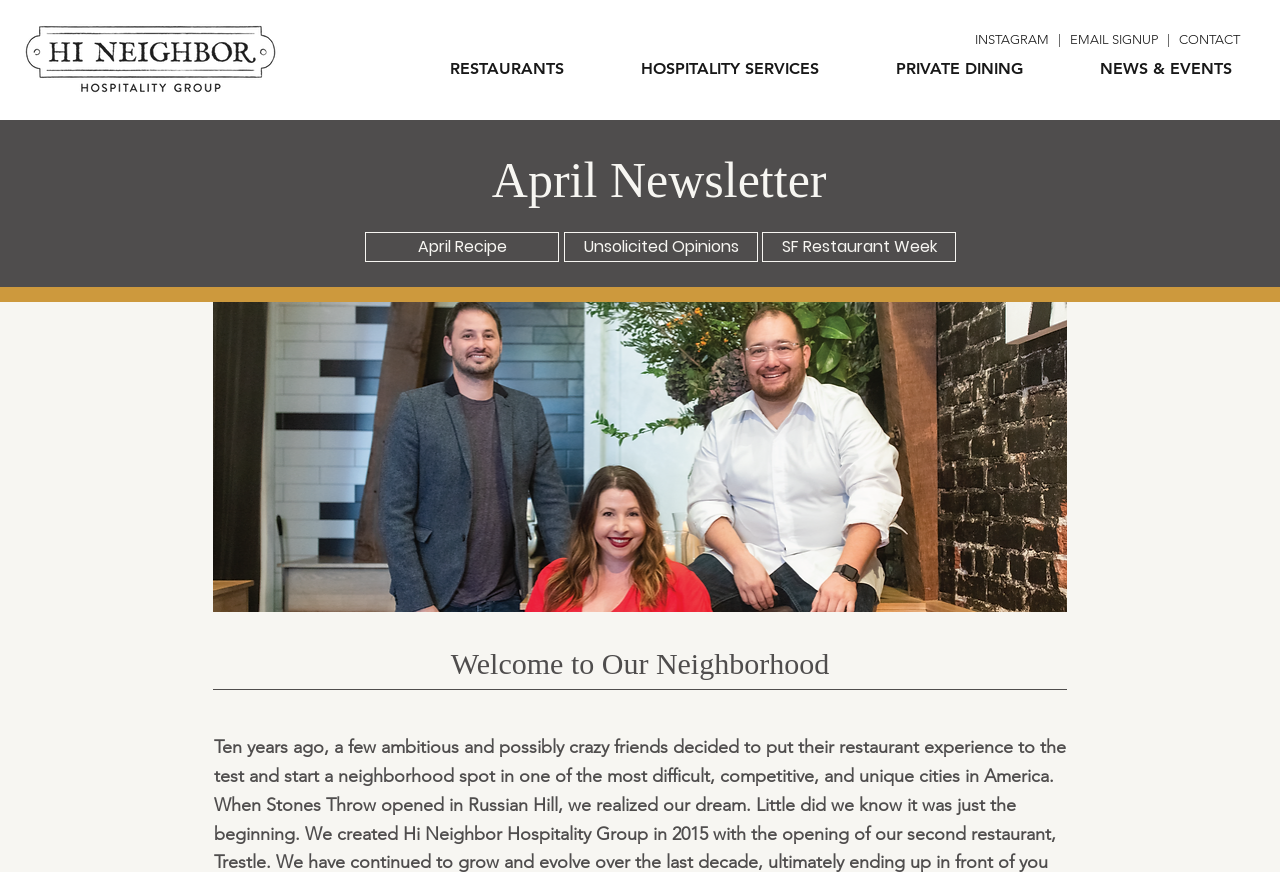Reply to the question with a single word or phrase:
What is the topic of the link 'April Recipe'?

Recipe